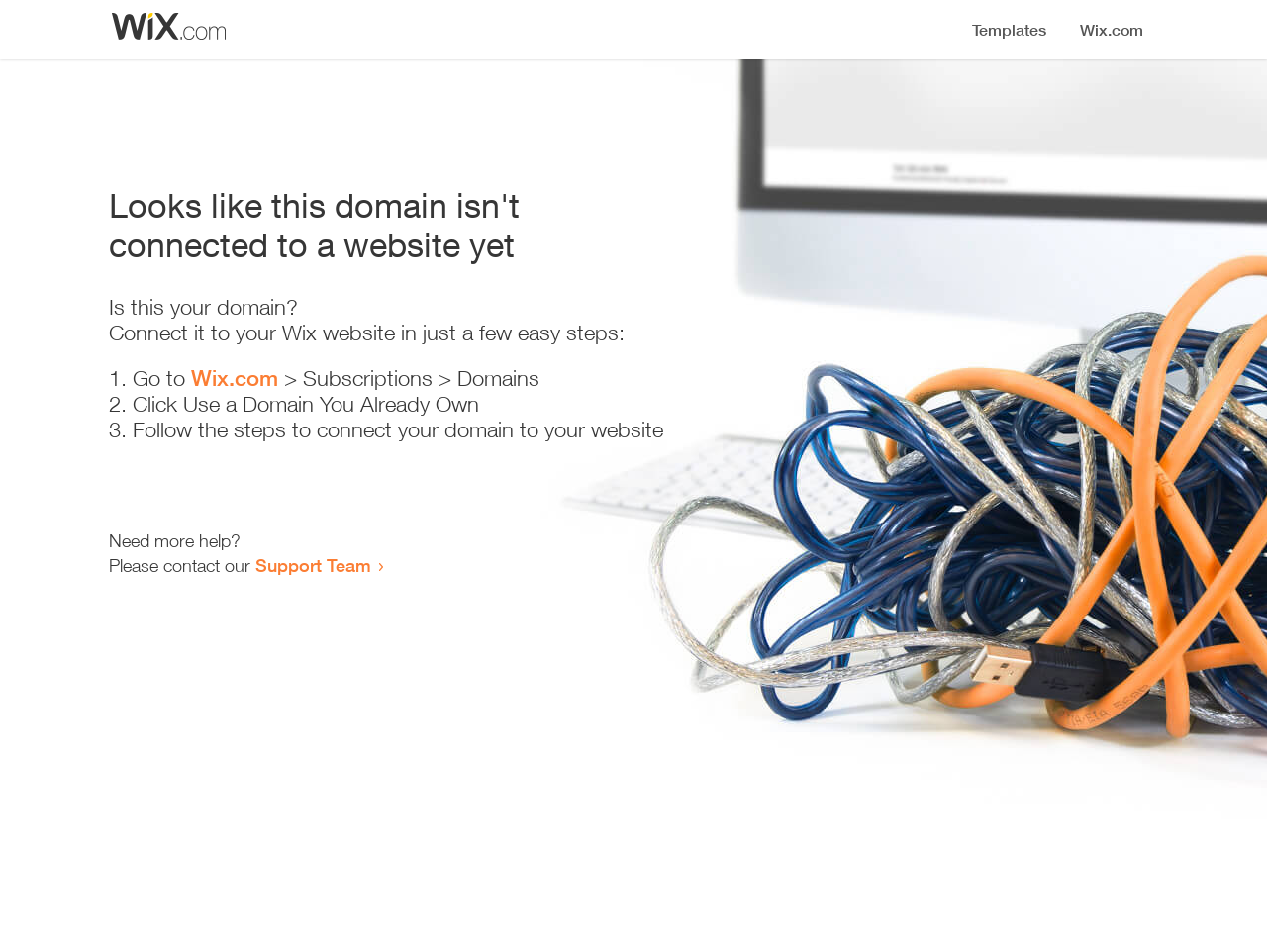Identify the bounding box coordinates for the UI element described by the following text: "Wix.com". Provide the coordinates as four float numbers between 0 and 1, in the format [left, top, right, bottom].

[0.151, 0.384, 0.22, 0.411]